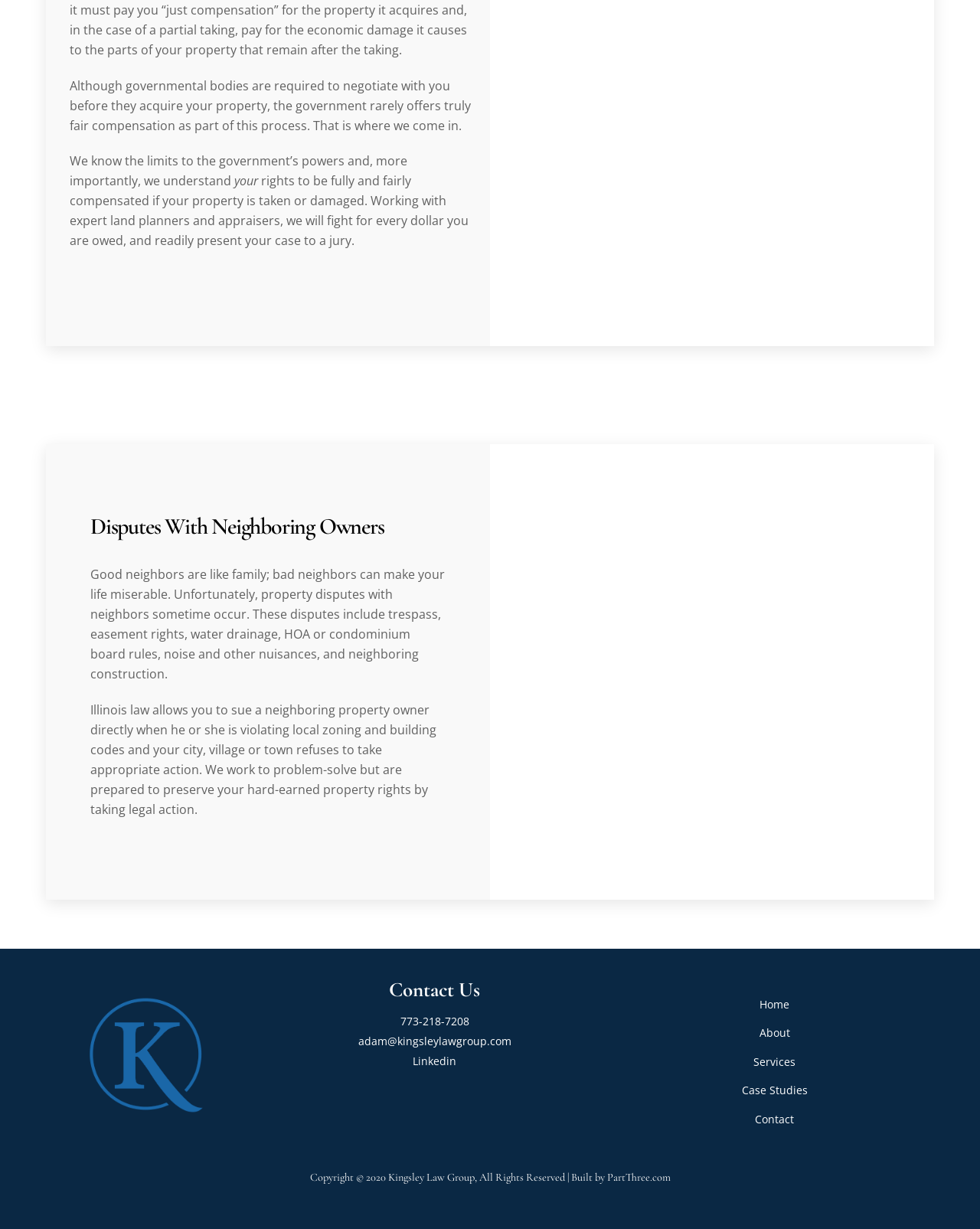Kindly determine the bounding box coordinates for the clickable area to achieve the given instruction: "View refund policy".

None